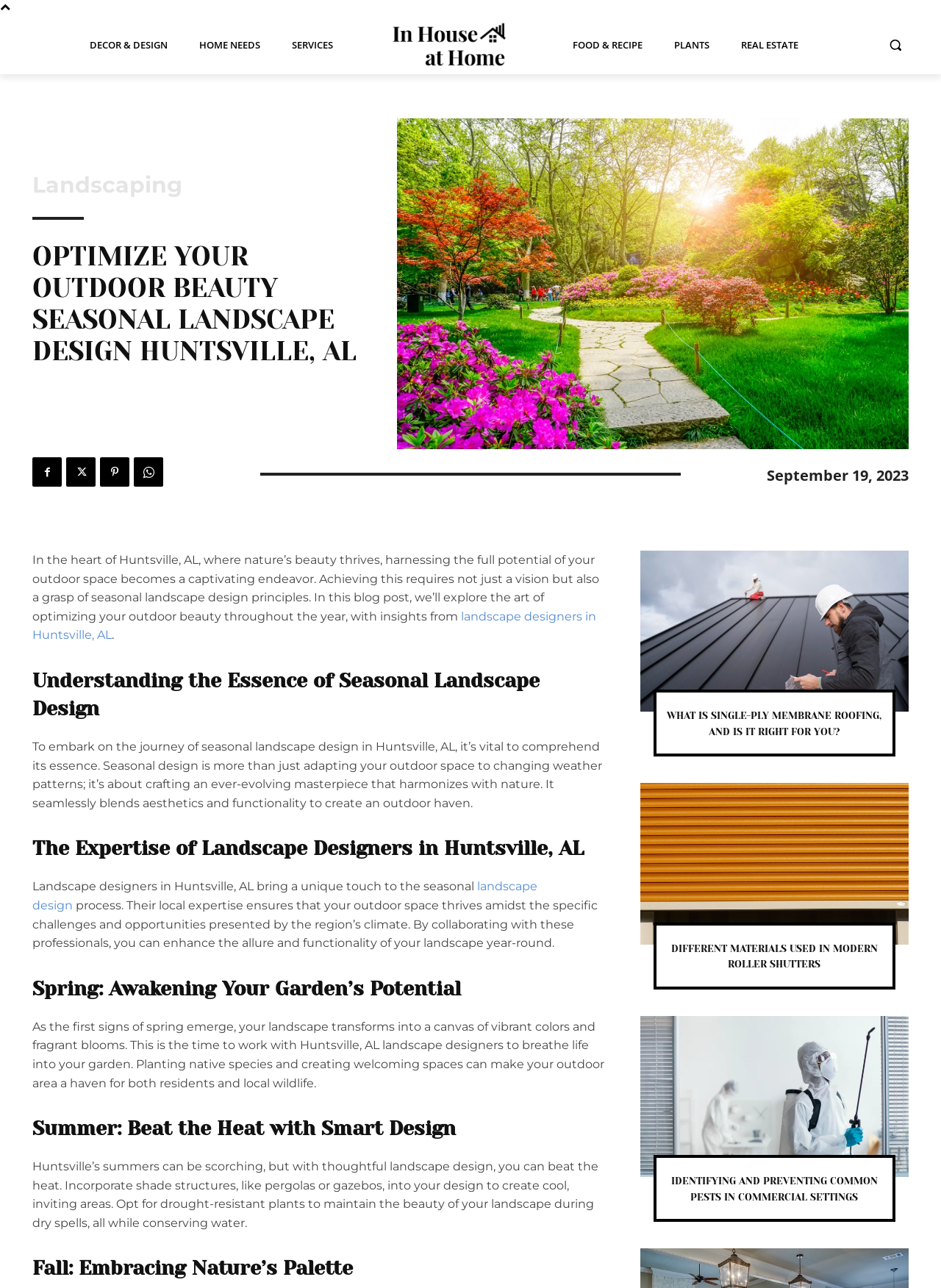Give a comprehensive overview of the webpage, including key elements.

This webpage is about optimizing outdoor beauty through seasonal landscape design, specifically in Huntsville, AL. At the top, there are six links to different categories: DECOR & DESIGN, HOME NEEDS, SERVICES, FOOD & RECIPE, PLANTS, and REAL ESTATE. Next to these links is a logo image. On the right side, there is a search button with a magnifying glass icon.

The main content of the webpage is divided into sections, each with a heading. The first section has a title "OPTIMIZE YOUR OUTDOOR BEAUTY SEASONAL LANDSCAPE DESIGN HUNTSVILLE, AL" and a brief introduction to the topic. Below this, there are four social media links.

The next section is about understanding the essence of seasonal landscape design, which is described as crafting an ever-evolving masterpiece that harmonizes with nature. This section is followed by a section about the expertise of landscape designers in Huntsville, AL, who bring a unique touch to the seasonal landscape design process.

The webpage then explores the different seasons, starting with spring, where the focus is on awakening the garden's potential by planting native species and creating welcoming spaces. Summer is about beating the heat with smart design, incorporating shade structures and drought-resistant plants. Fall is about embracing nature's palette, and there is no specific information provided about this season.

At the bottom of the webpage, there are three links to related articles: "What is single-ply membrane roofing, and is it right for you?", "Different Materials Used in Modern Roller Shutters", and "Identifying and Preventing Common Pests in Commercial Settings". Each of these links has a corresponding heading above it.